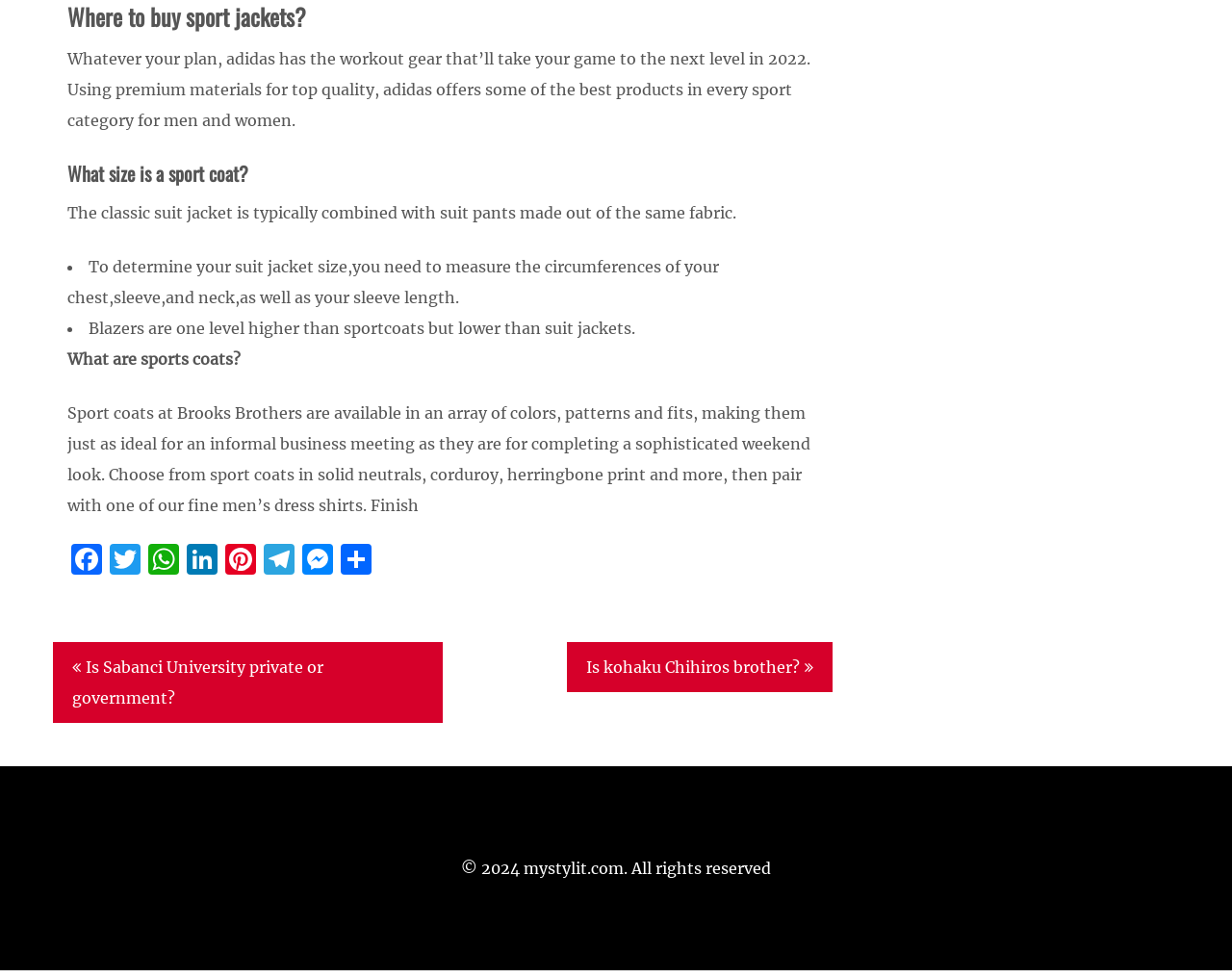Determine the bounding box coordinates of the clickable element to complete this instruction: "Click on Facebook". Provide the coordinates in the format of four float numbers between 0 and 1, [left, top, right, bottom].

[0.055, 0.556, 0.086, 0.592]